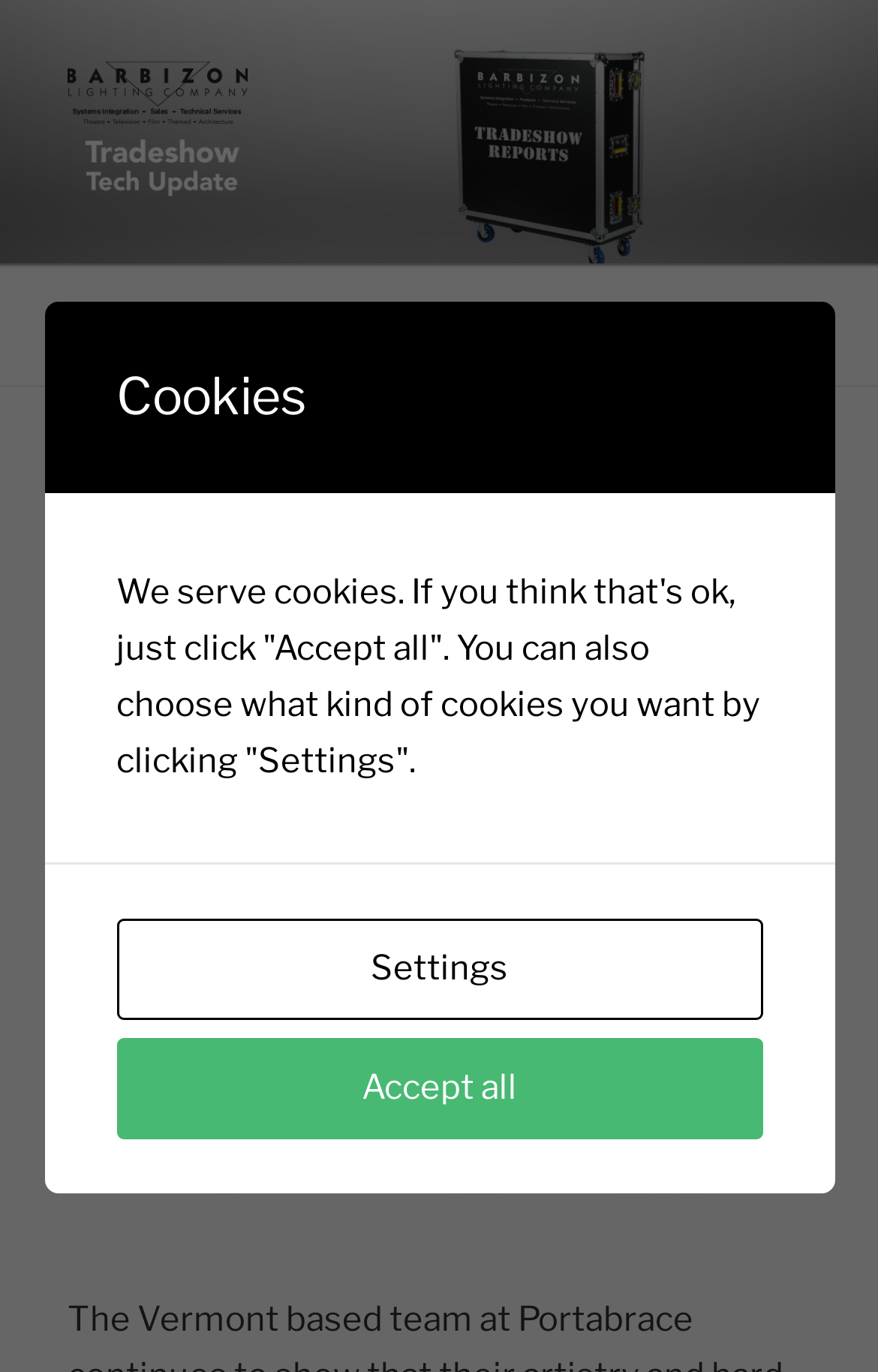Predict the bounding box of the UI element based on this description: "Accept all".

[0.132, 0.756, 0.868, 0.83]